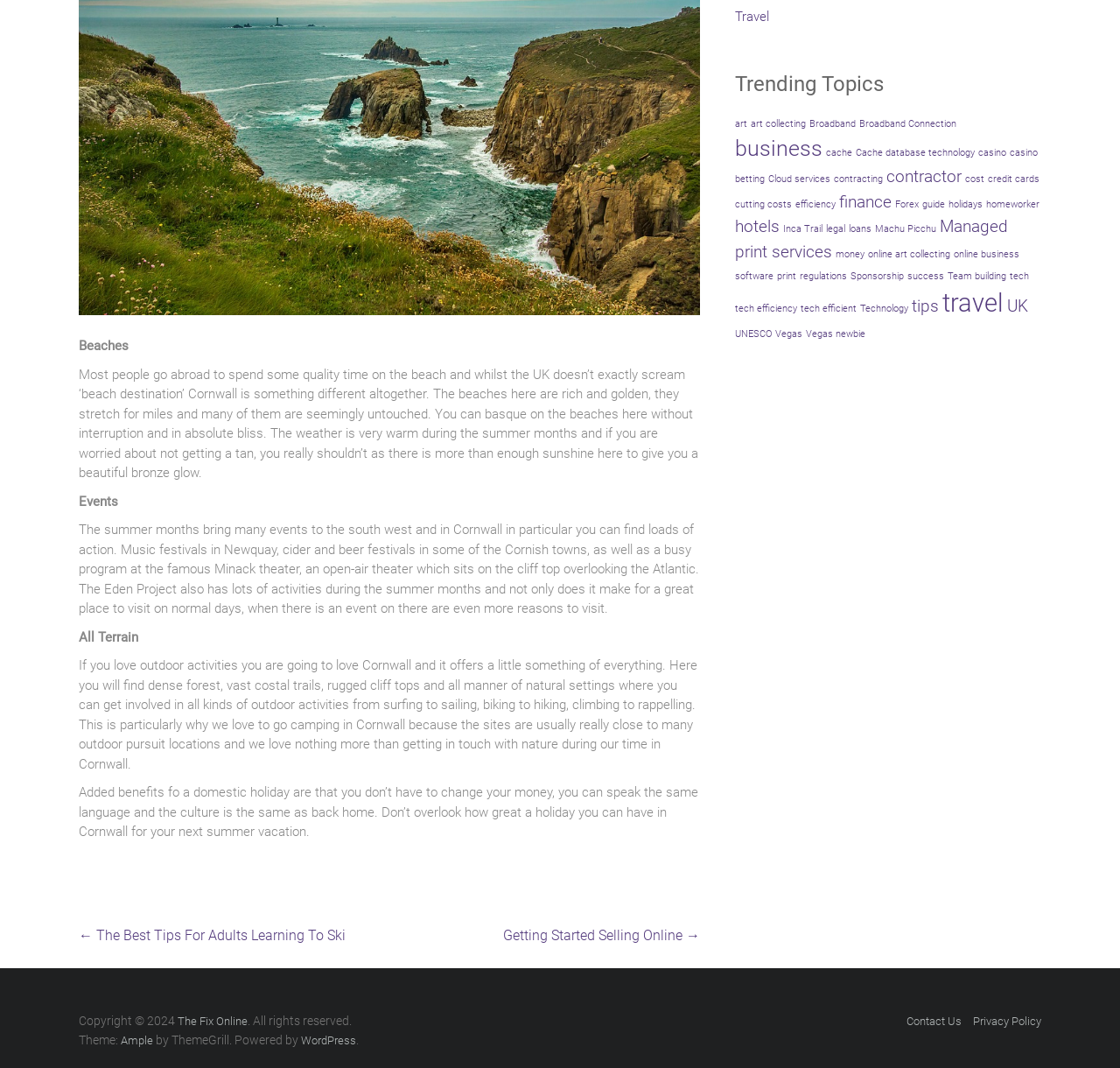From the element description: "Getting Started Selling Online →", extract the bounding box coordinates of the UI element. The coordinates should be expressed as four float numbers between 0 and 1, in the order [left, top, right, bottom].

[0.449, 0.862, 0.625, 0.89]